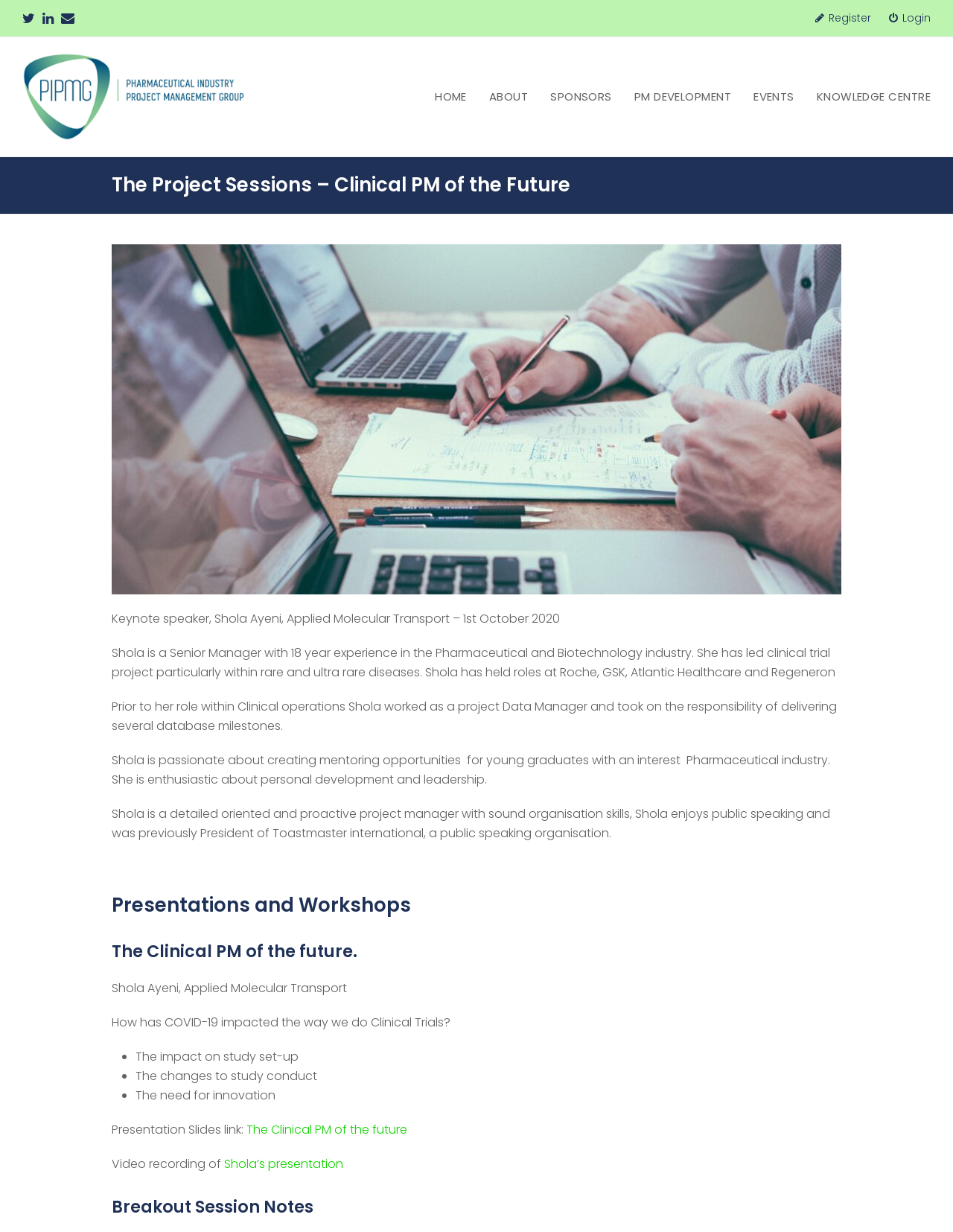Please find the bounding box coordinates of the element that you should click to achieve the following instruction: "Register for the event". The coordinates should be presented as four float numbers between 0 and 1: [left, top, right, bottom].

[0.855, 0.009, 0.914, 0.021]